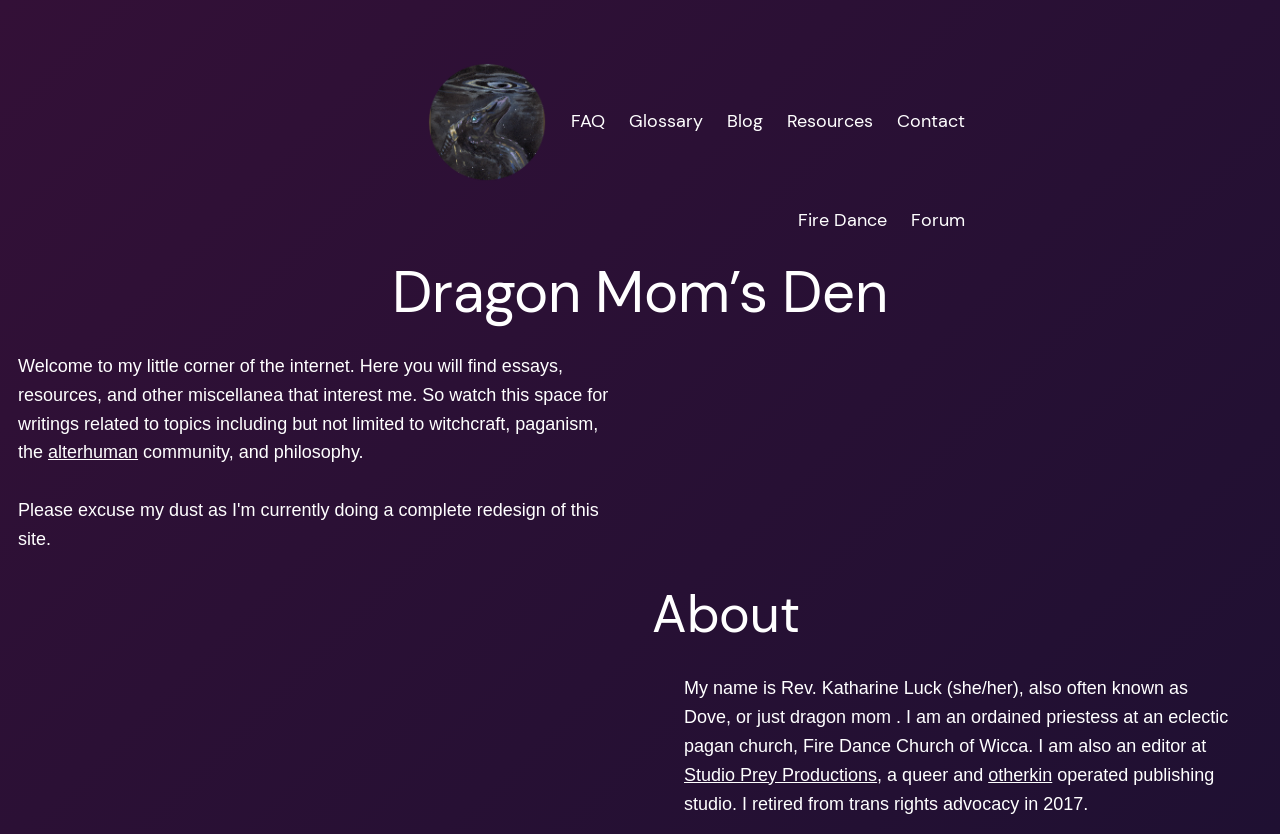What is the author's profession?
Please provide a comprehensive answer to the question based on the webpage screenshot.

The author's profession can be inferred from the 'About' section, where it is stated 'I am an ordained priestess at an eclectic pagan church, Fire Dance Church of Wicca. I am also an editor at Studio Prey Productions.'